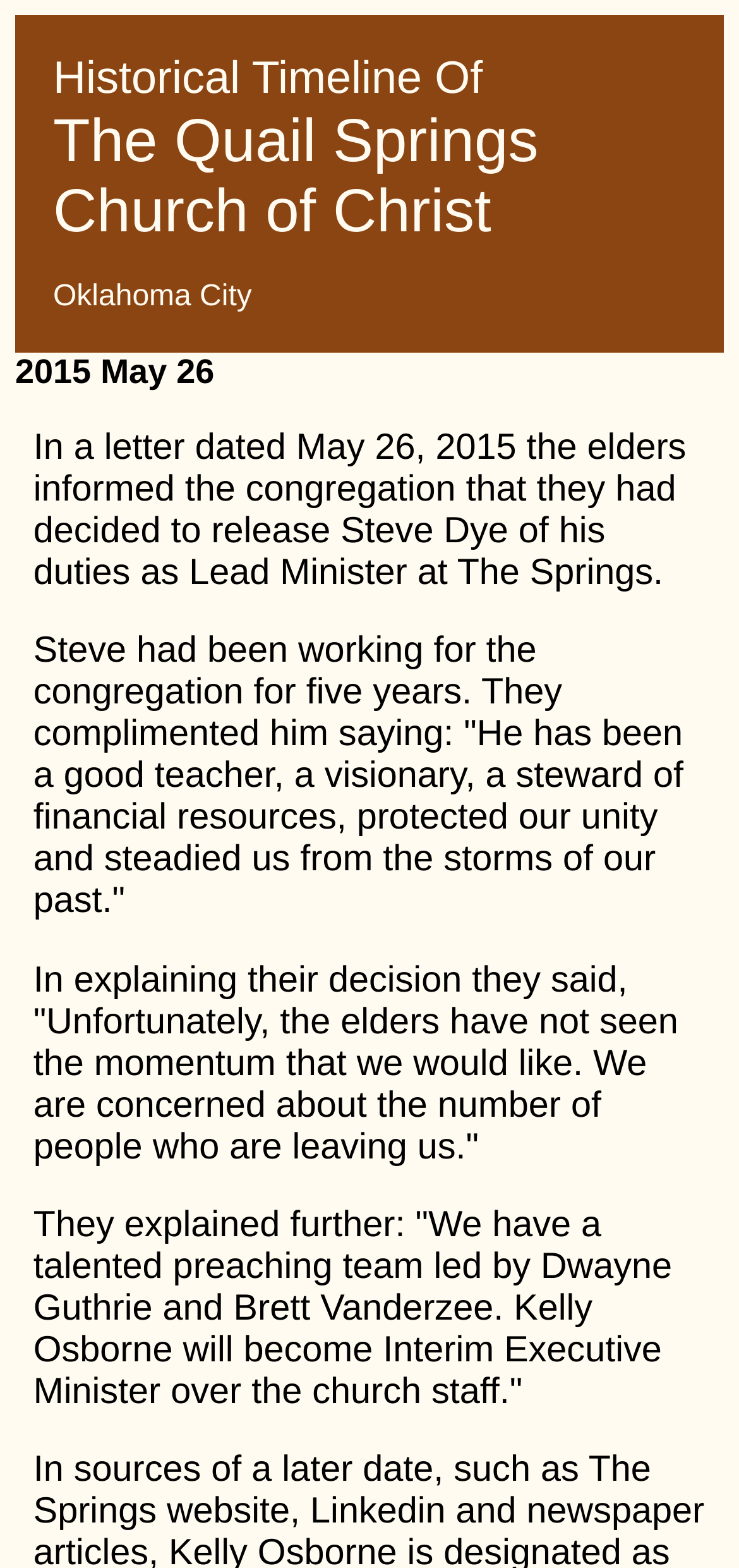What was the concern of the elders regarding the church?
Look at the image and answer the question with a single word or phrase.

number of people leaving